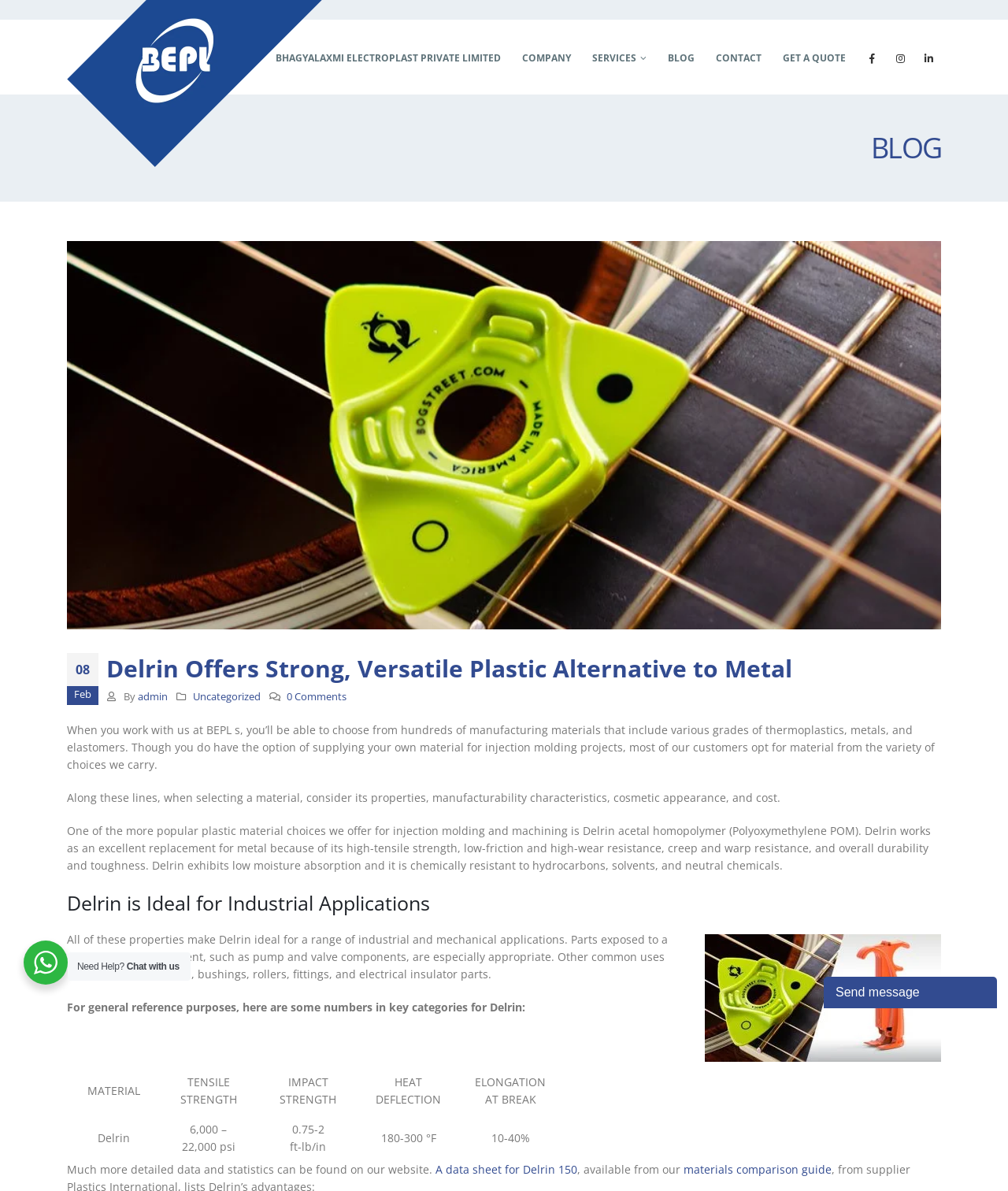Please specify the bounding box coordinates of the area that should be clicked to accomplish the following instruction: "Log in to your account". The coordinates should consist of four float numbers between 0 and 1, i.e., [left, top, right, bottom].

None